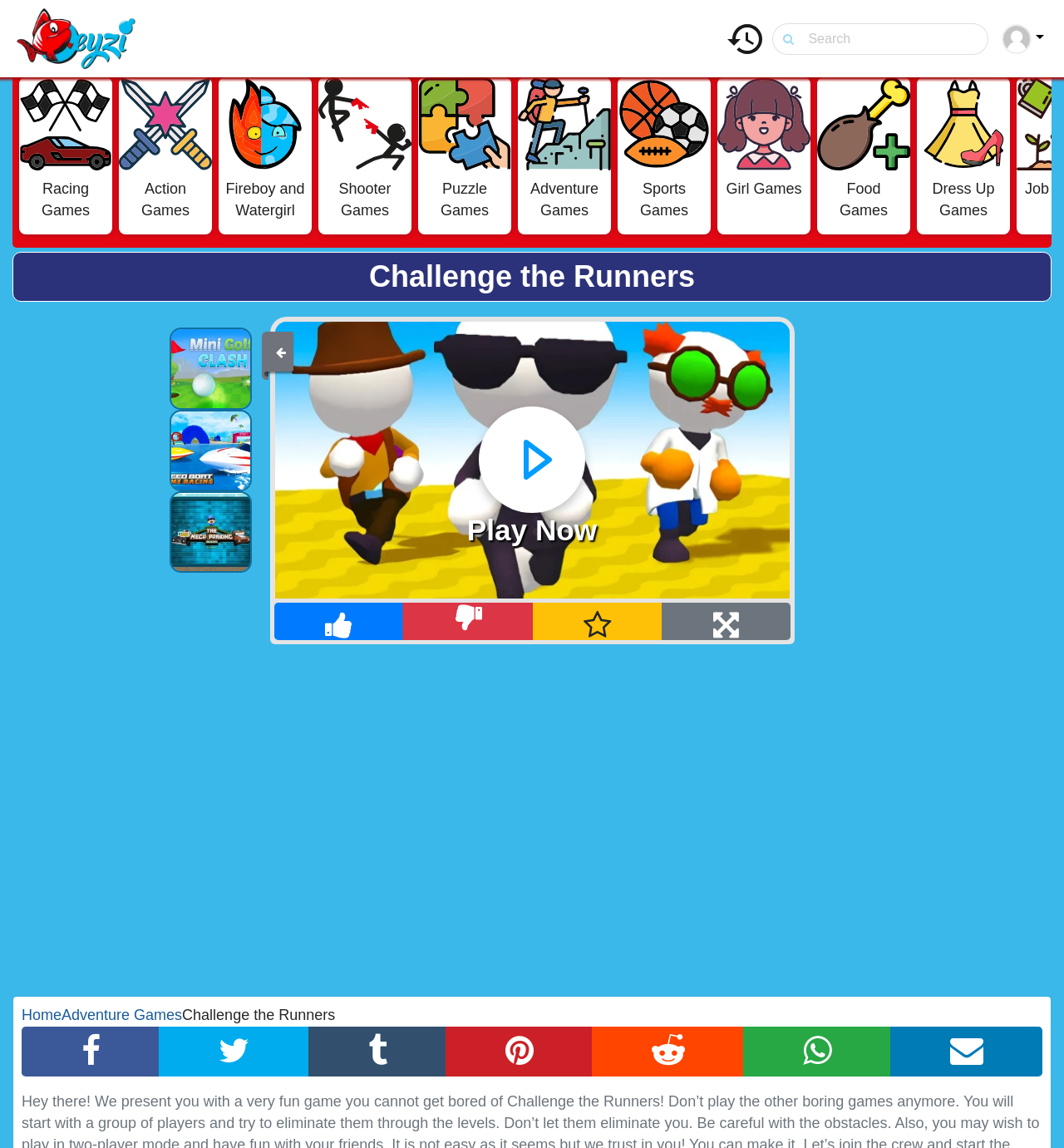Extract the bounding box coordinates of the UI element described: "aria-label="Dislike"". Provide the coordinates in the format [left, top, right, bottom] with values ranging from 0 to 1.

[0.379, 0.525, 0.501, 0.558]